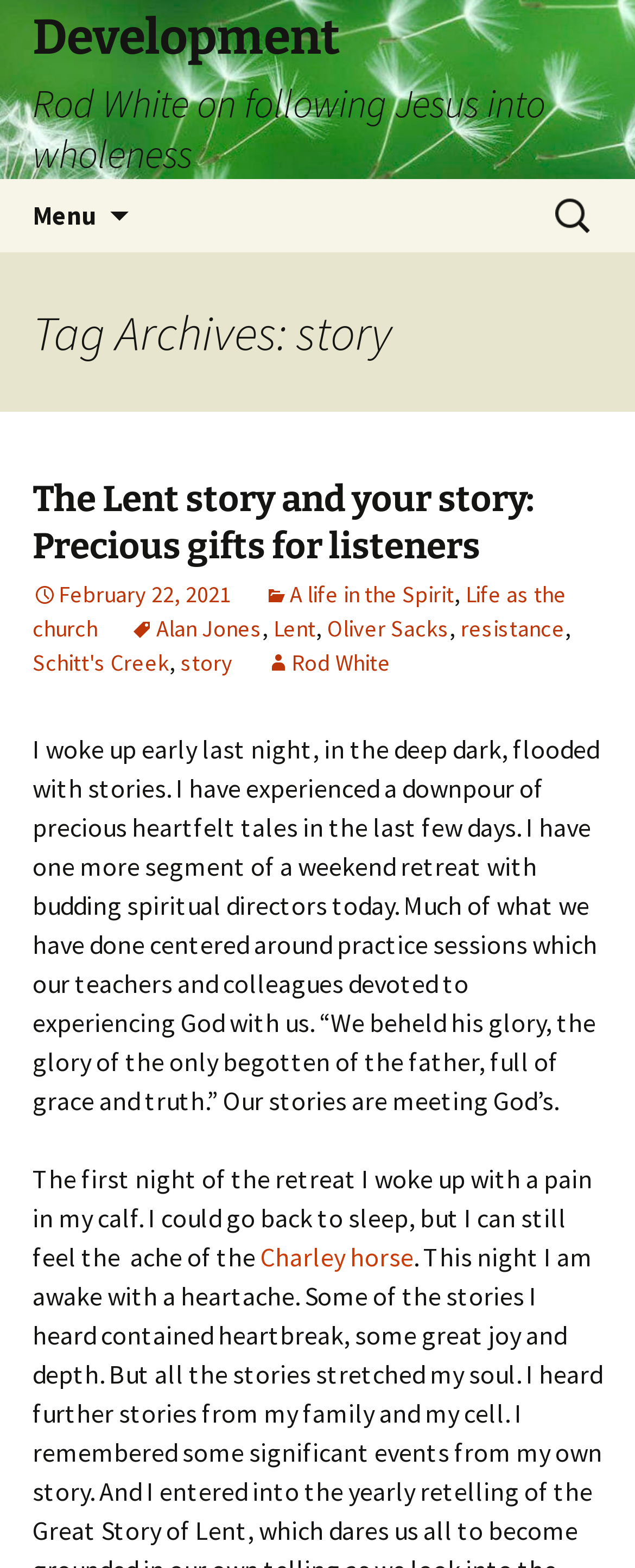Give a one-word or one-phrase response to the question: 
What is the author of the article with the title 'The Lent story and your story: Precious gifts for listeners'?

Rod White